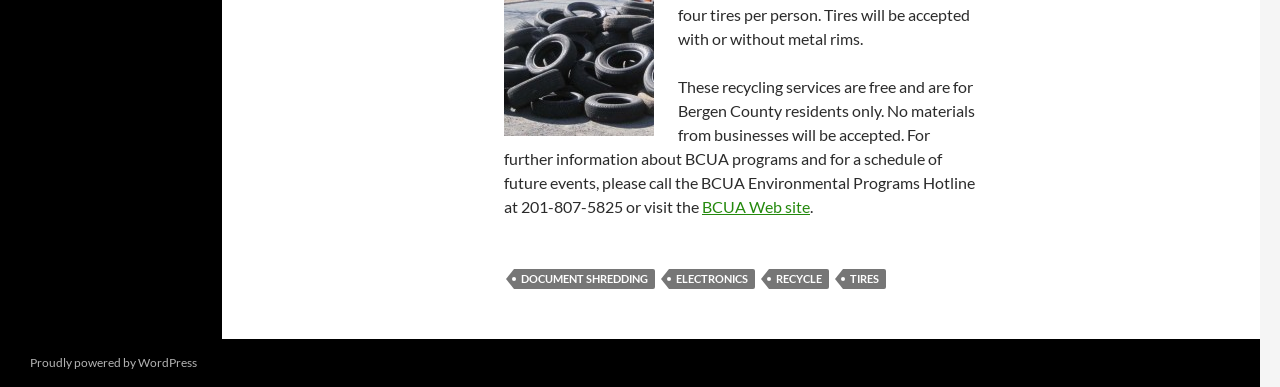Provide a one-word or one-phrase answer to the question:
What is the hotline number for BCUA Environmental Programs?

201-807-5825